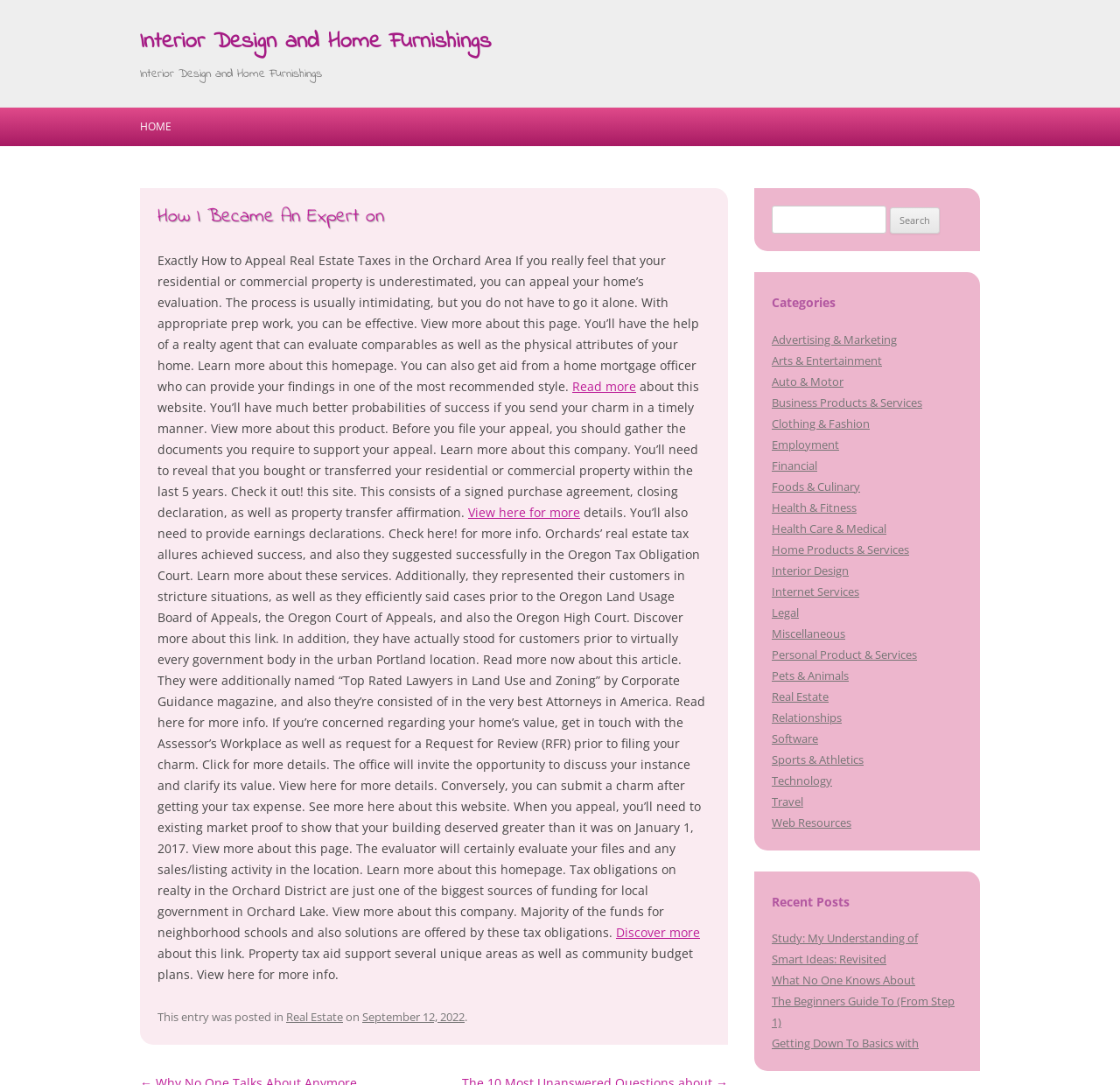Could you locate the bounding box coordinates for the section that should be clicked to accomplish this task: "Click on the 'HOME' link".

[0.125, 0.099, 0.153, 0.135]